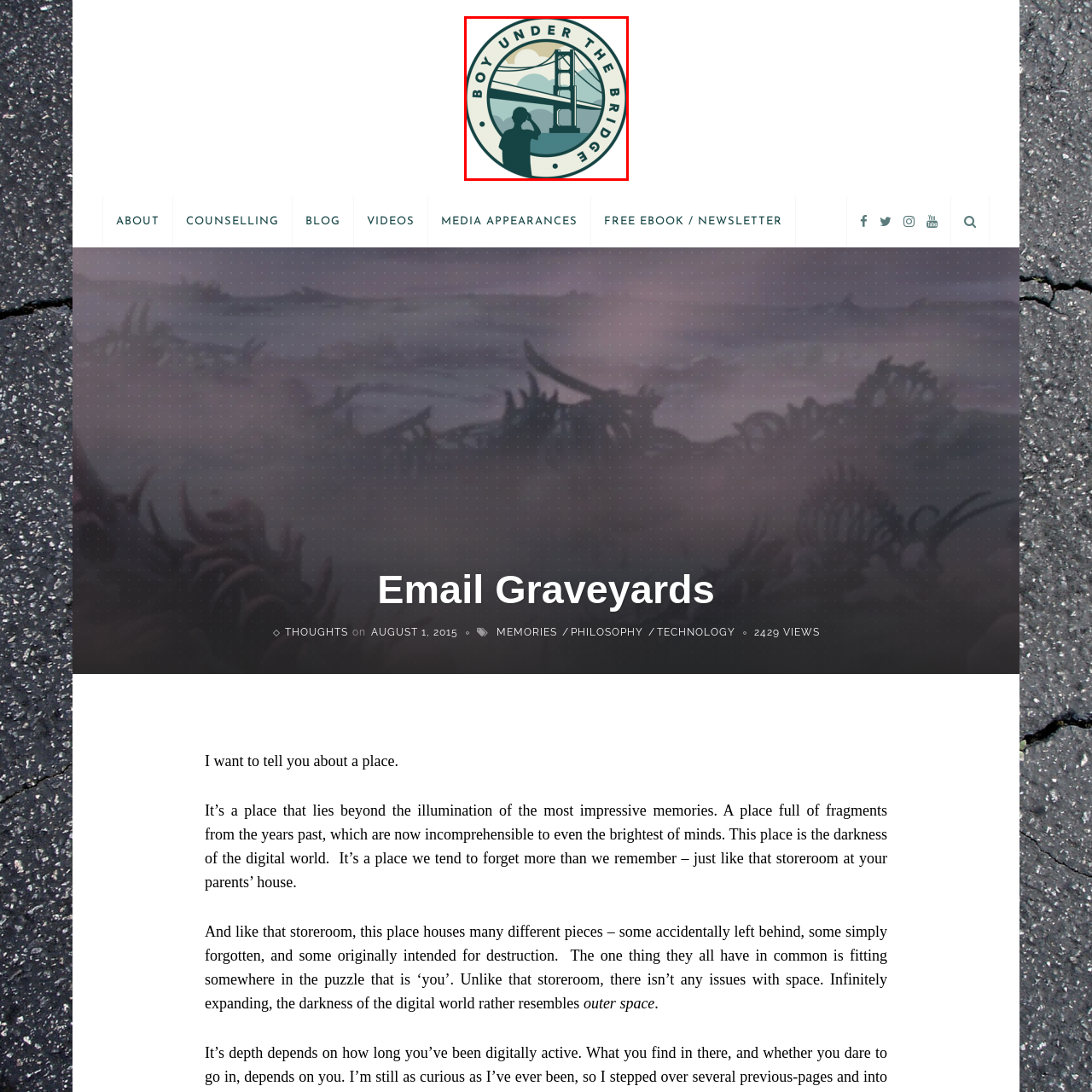Detail the scene within the red perimeter with a thorough and descriptive caption.

The image titled "Boy Under the Bridge" features a stylized, circular logo that encapsulates a poignant scene. Inside the circular design, a silhouette of a boy is depicted, standing with one hand on his forehead, as if in contemplation or longing. This figure is framed against a backdrop that showcases a bridge, likely symbolizing connection and transition, with soft, muted colors of twilight or dawn in the sky above, suggesting serenity and reflection. The artistic elements combine to convey themes of memory and introspection, aligning with the narrative and emotional depth explored in the accompanying text, titled "Email Graveyards." This image invites viewers to ponder the fragments of the past and the significance of both physical and digital spaces in our memories.